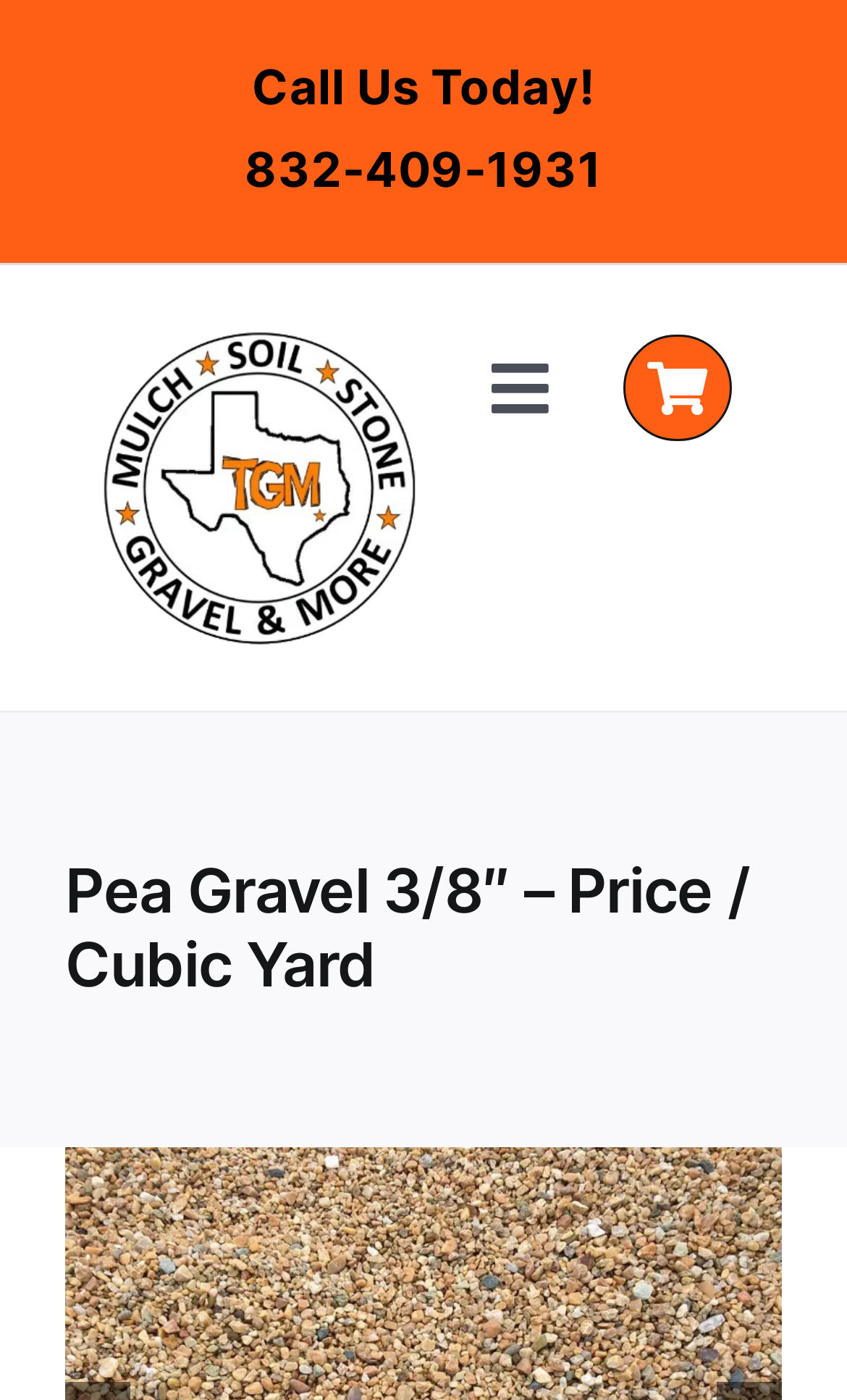Please identify the bounding box coordinates of the clickable element to fulfill the following instruction: "View the pea gravel rock page". The coordinates should be four float numbers between 0 and 1, i.e., [left, top, right, bottom].

[0.077, 0.827, 0.923, 0.864]